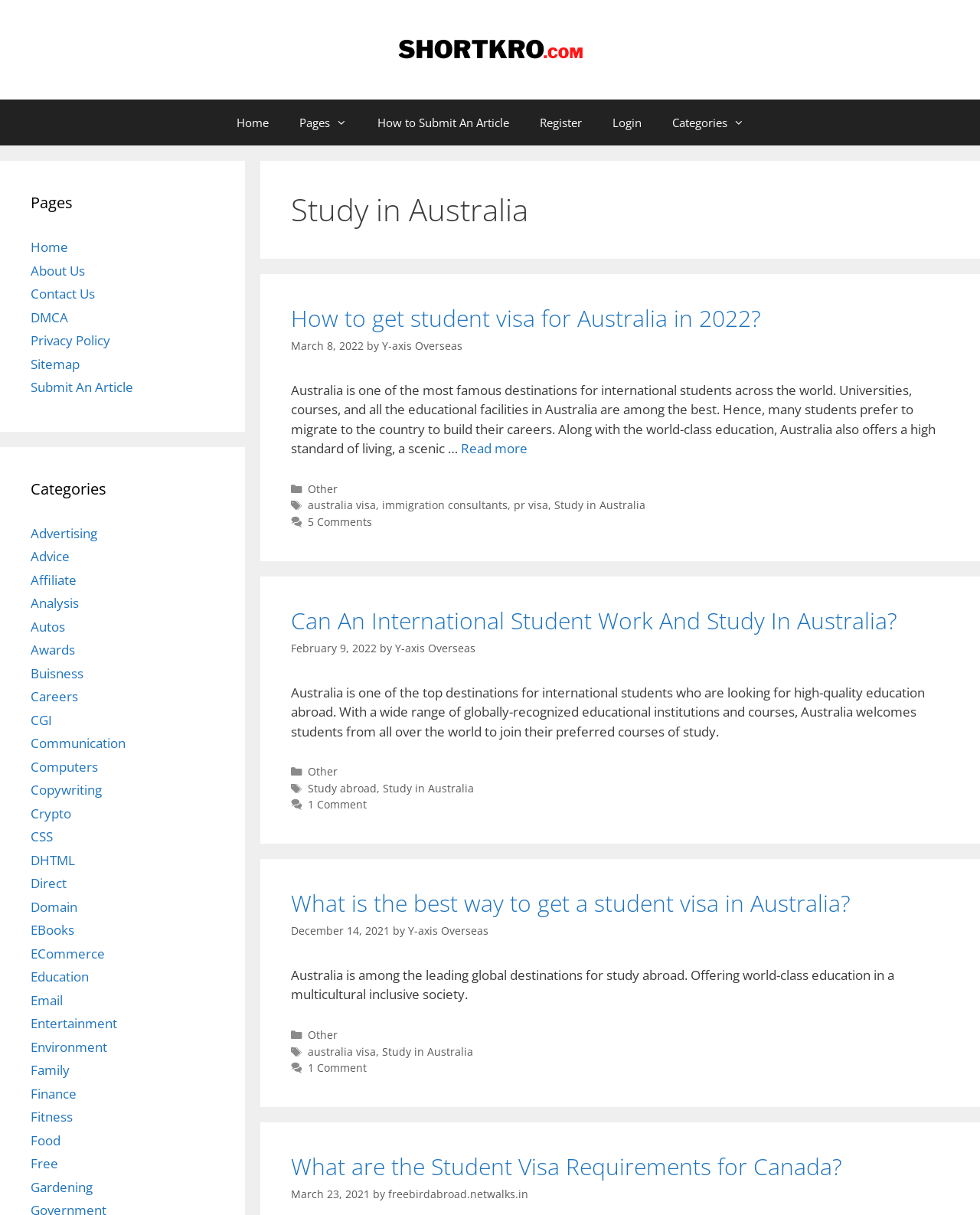Identify the bounding box coordinates of the clickable region to carry out the given instruction: "Contact via phone in California".

None